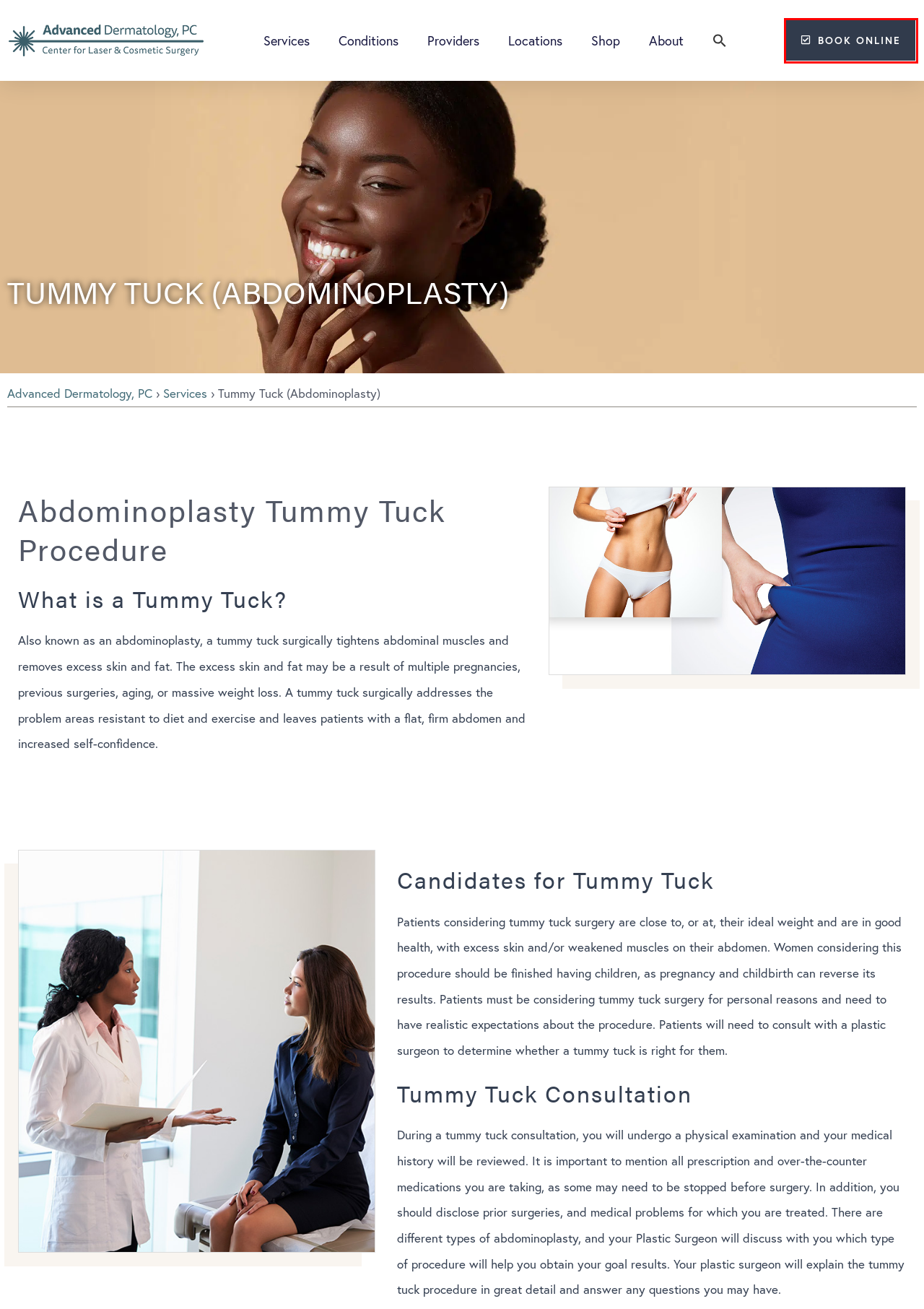Analyze the screenshot of a webpage that features a red rectangle bounding box. Pick the webpage description that best matches the new webpage you would see after clicking on the element within the red bounding box. Here are the candidates:
A. Services | Advanced Dermatology, P.C.
B. Disclaimer
C. About Us | Advanced Dermatology PC
D. Locations | Advanced Dermatology, P.C.
E. Cosmetic Dermatology: Enhance Your Natural Beauty | Advanced Dermatology, P.C.
F. Book Online | Advanced Dermatology, P.C.
G. Dermatologist in NY, CT, NJ, and the Tri-State Area
H. Advanced Dermatology, P.C. Insurance FAQ & Information

F